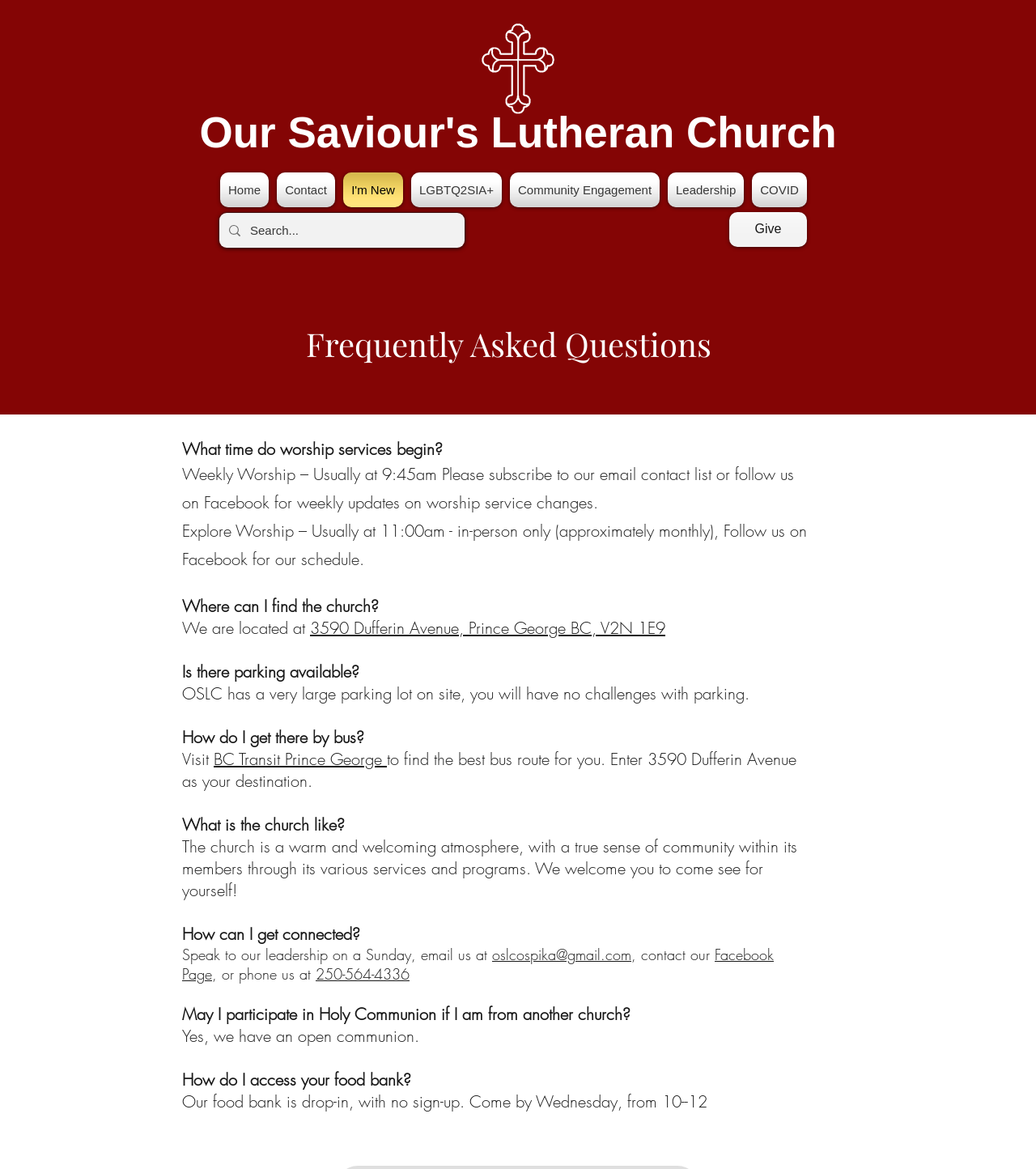What time do worship services usually begin?
Please give a detailed and elaborate explanation in response to the question.

I found the answer by looking at the StaticText element with the text 'Weekly Worship – Usually at 9:45am...' which is located under the 'Frequently Asked Questions' heading.